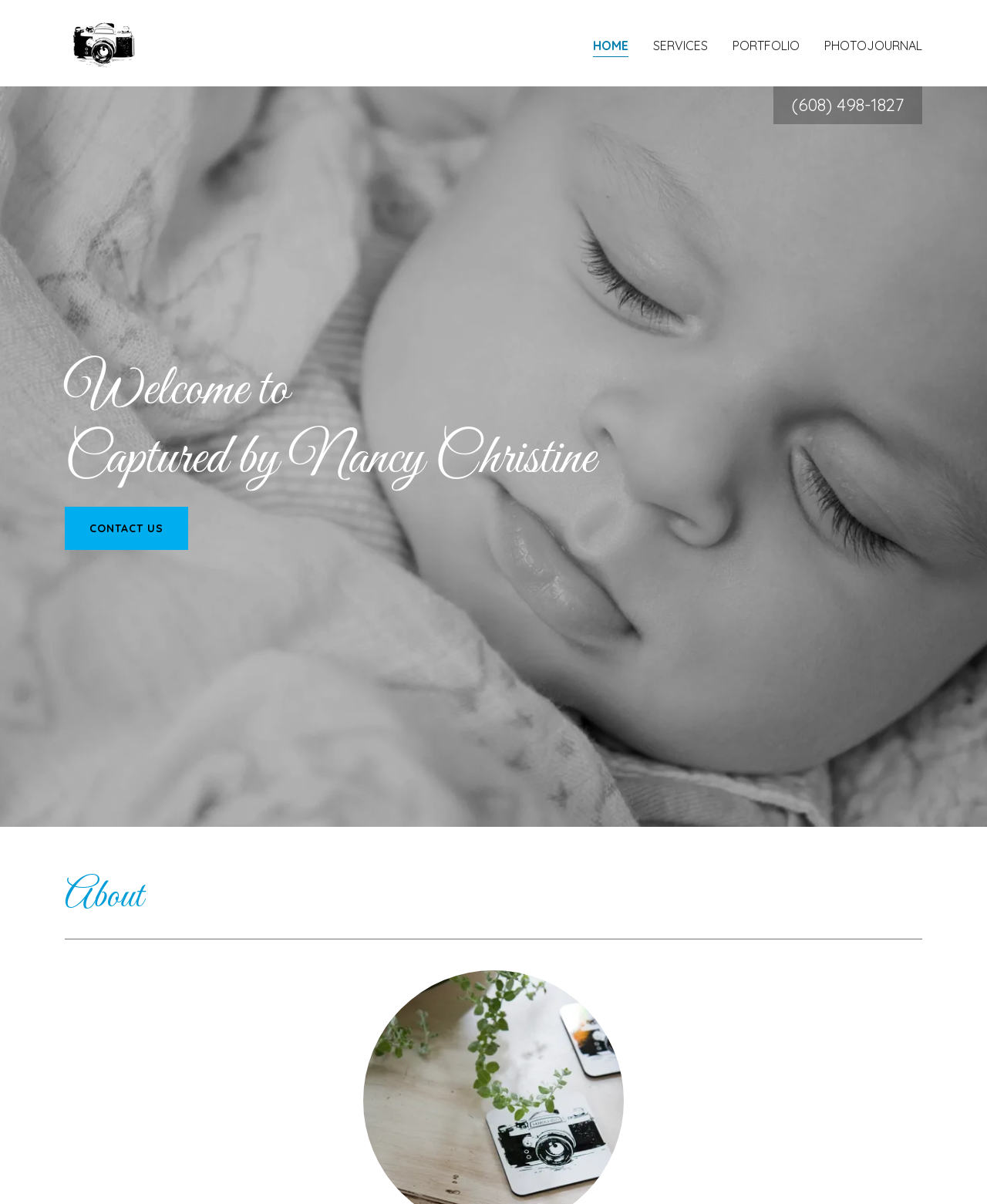Please provide a one-word or phrase answer to the question: 
What is the title of the section below the welcome section?

About